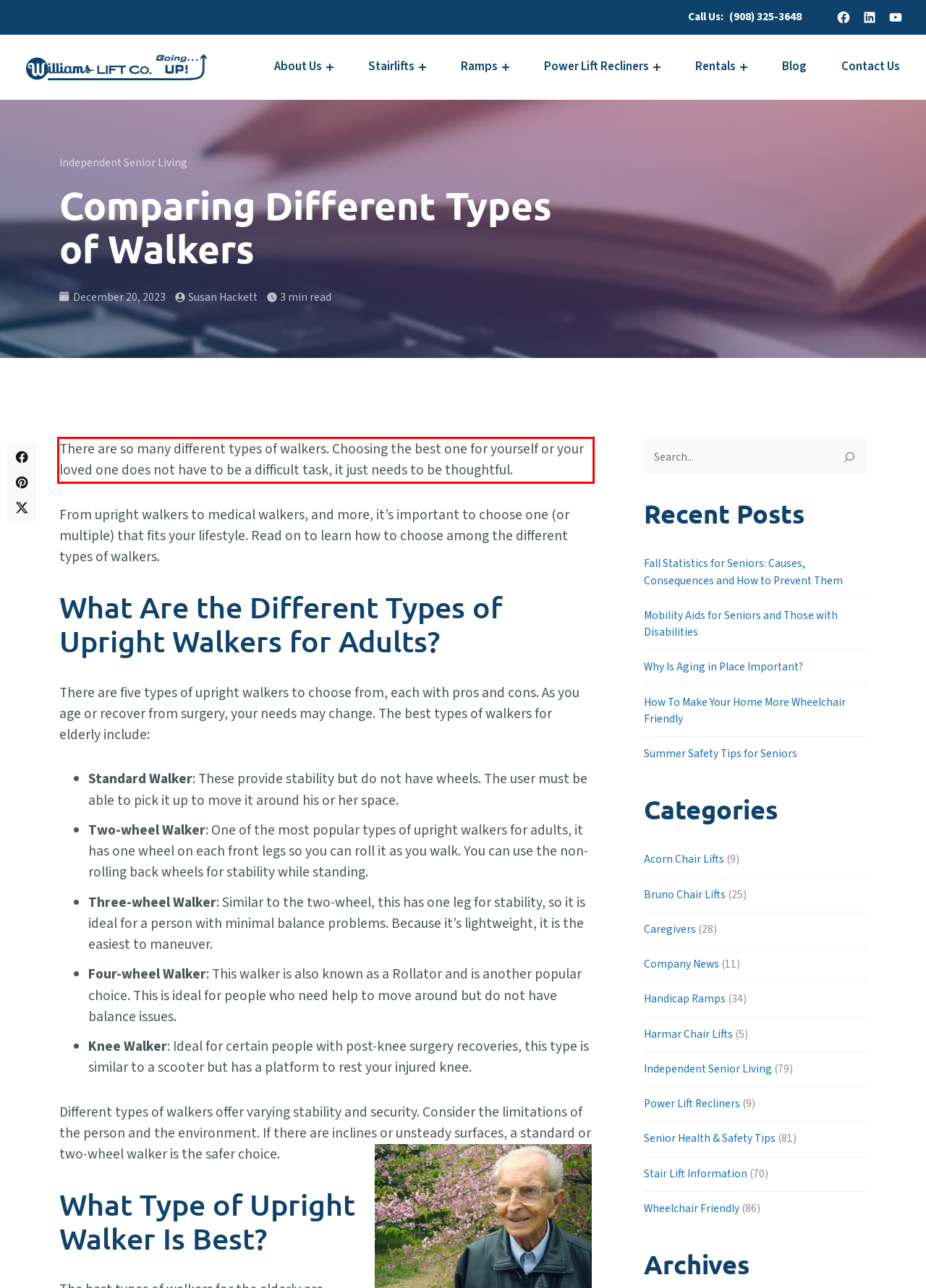Perform OCR on the text inside the red-bordered box in the provided screenshot and output the content.

There are so many different types of walkers. Choosing the best one for yourself or your loved one does not have to be a difficult task, it just needs to be thoughtful.